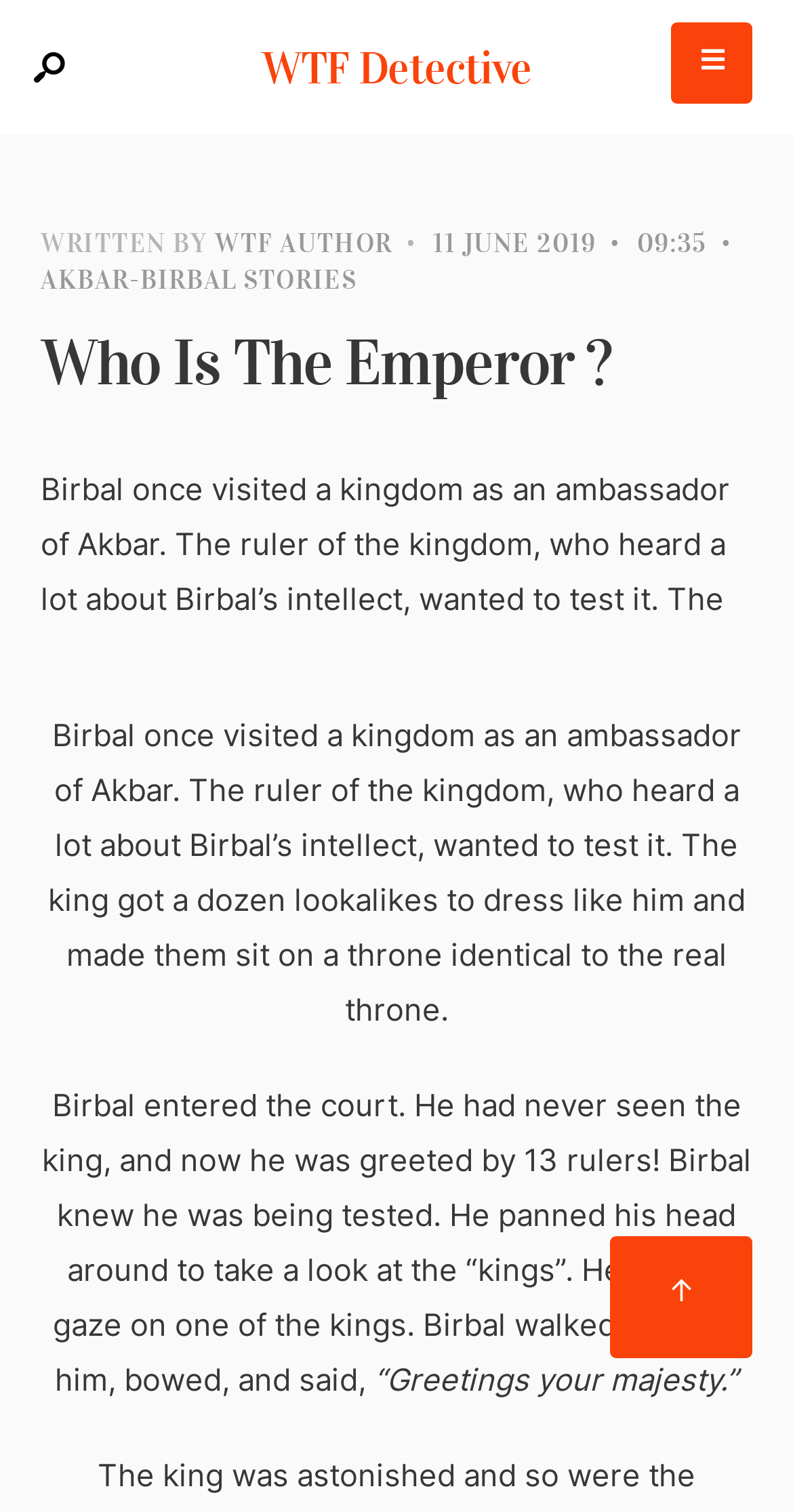Determine the bounding box of the UI element mentioned here: "WTF Author". The coordinates must be in the format [left, top, right, bottom] with values ranging from 0 to 1.

[0.271, 0.15, 0.495, 0.173]